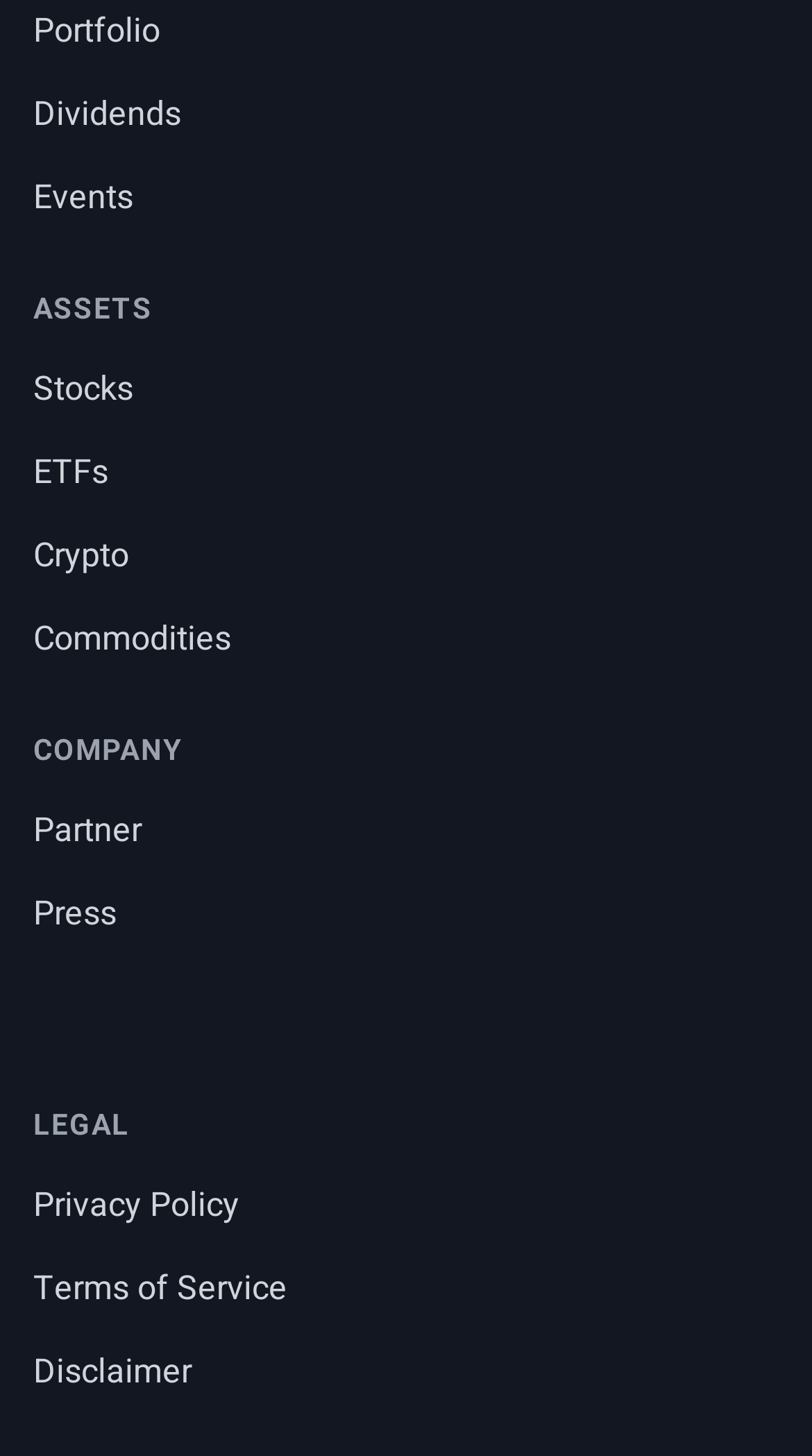How many categories are under ASSETS?
Can you provide an in-depth and detailed response to the question?

I counted the number of links under the 'ASSETS' heading, which are 'Stocks', 'ETFs', 'Crypto', and 'Commodities', so there are 4 categories.